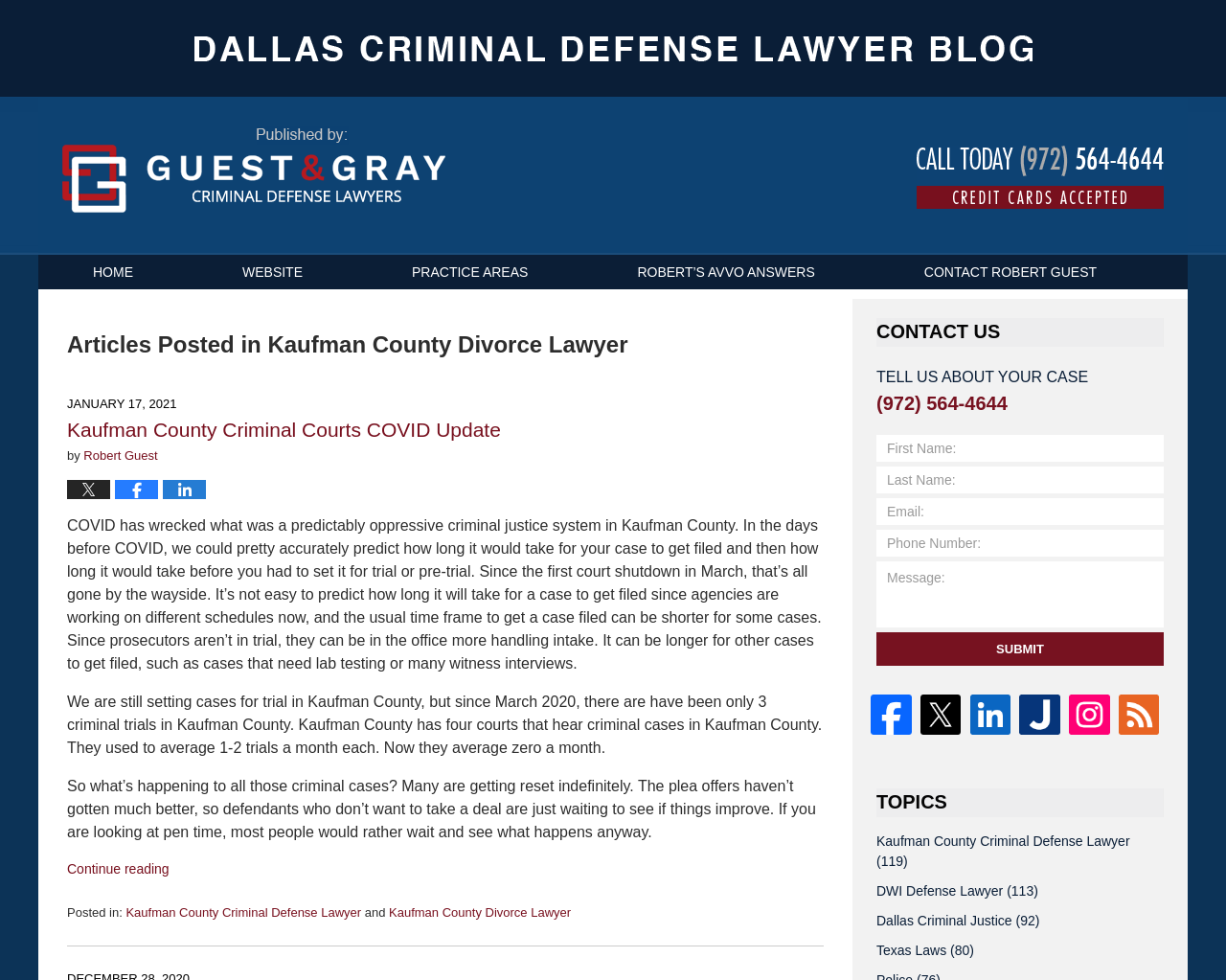Please identify the bounding box coordinates of the element I should click to complete this instruction: 'Click the 'HOME' link'. The coordinates should be given as four float numbers between 0 and 1, like this: [left, top, right, bottom].

[0.031, 0.26, 0.153, 0.295]